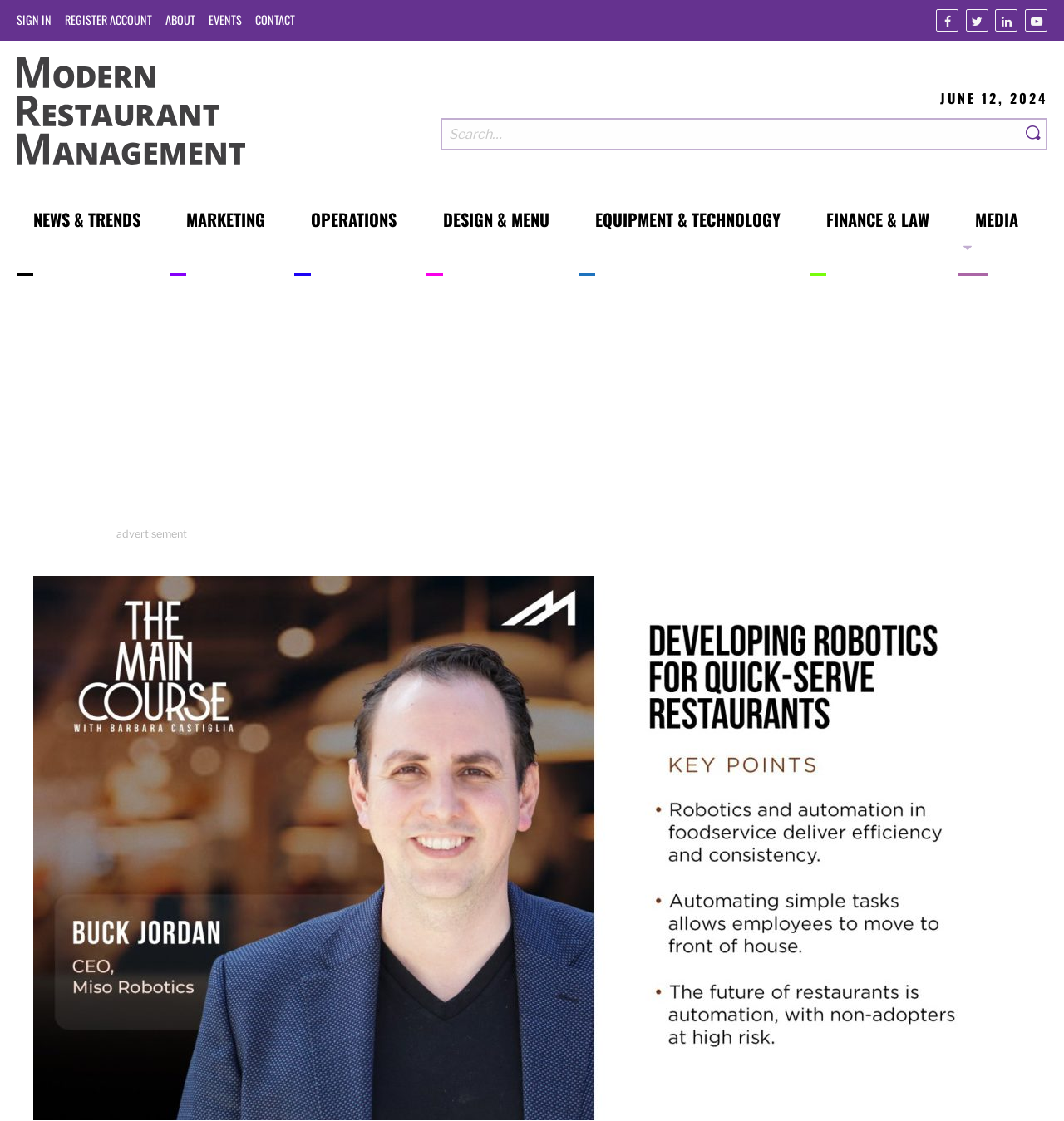How many social media links are present?
Based on the screenshot, respond with a single word or phrase.

4